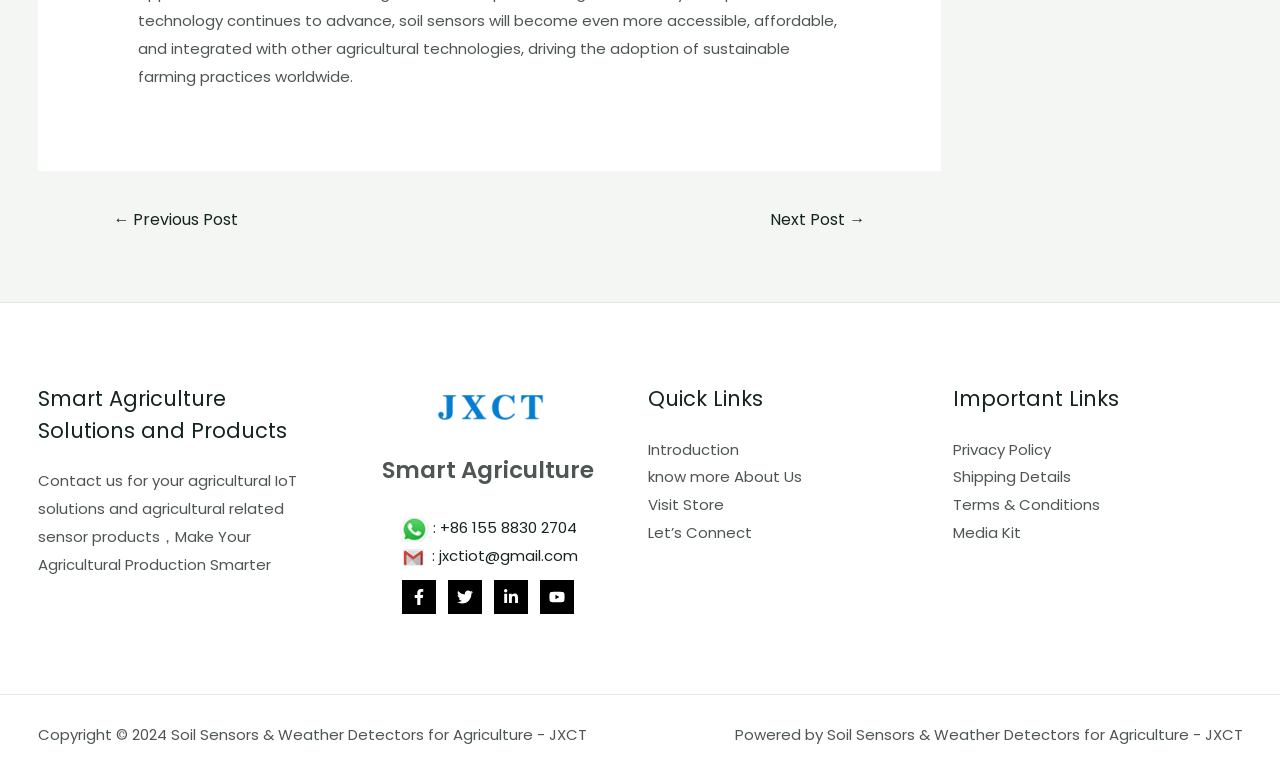Please identify the bounding box coordinates of the clickable area that will fulfill the following instruction: "Click on the '← Previous Post' link". The coordinates should be in the format of four float numbers between 0 and 1, i.e., [left, top, right, bottom].

[0.07, 0.264, 0.205, 0.313]